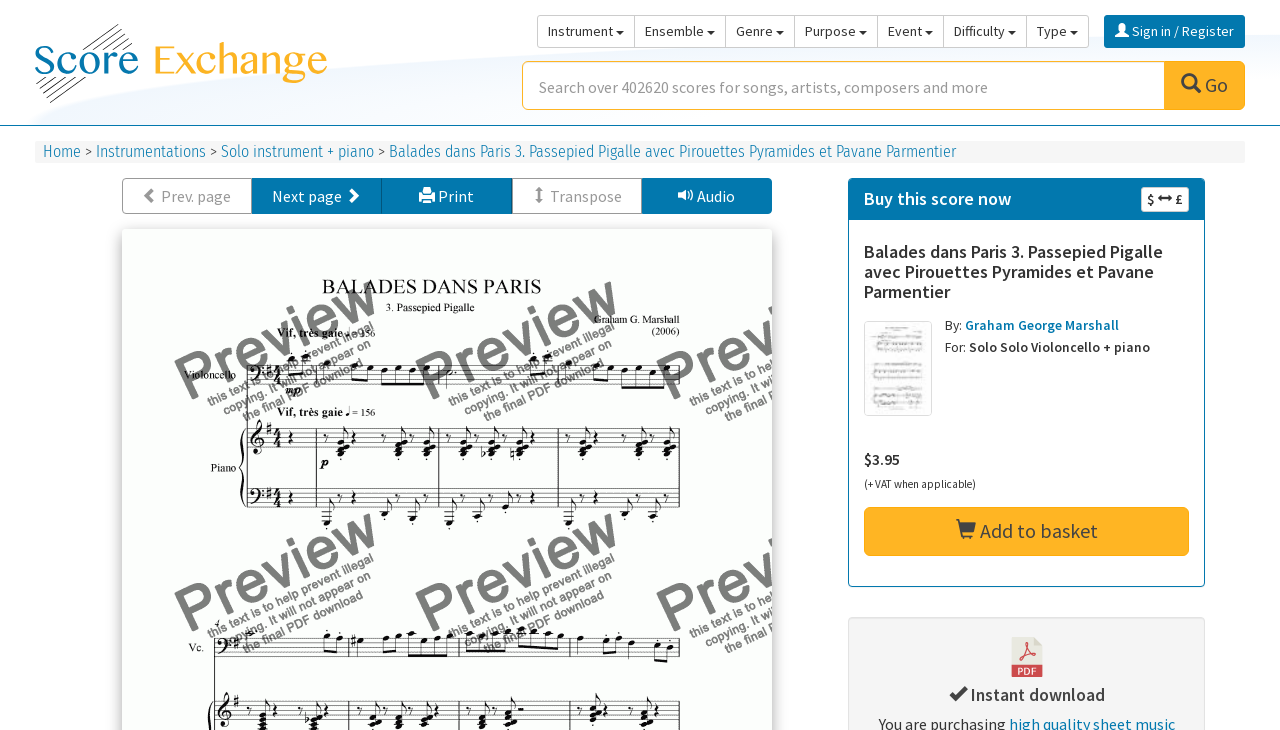What type of instrument is required for this score?
From the image, provide a succinct answer in one word or a short phrase.

Solo Violoncello + piano